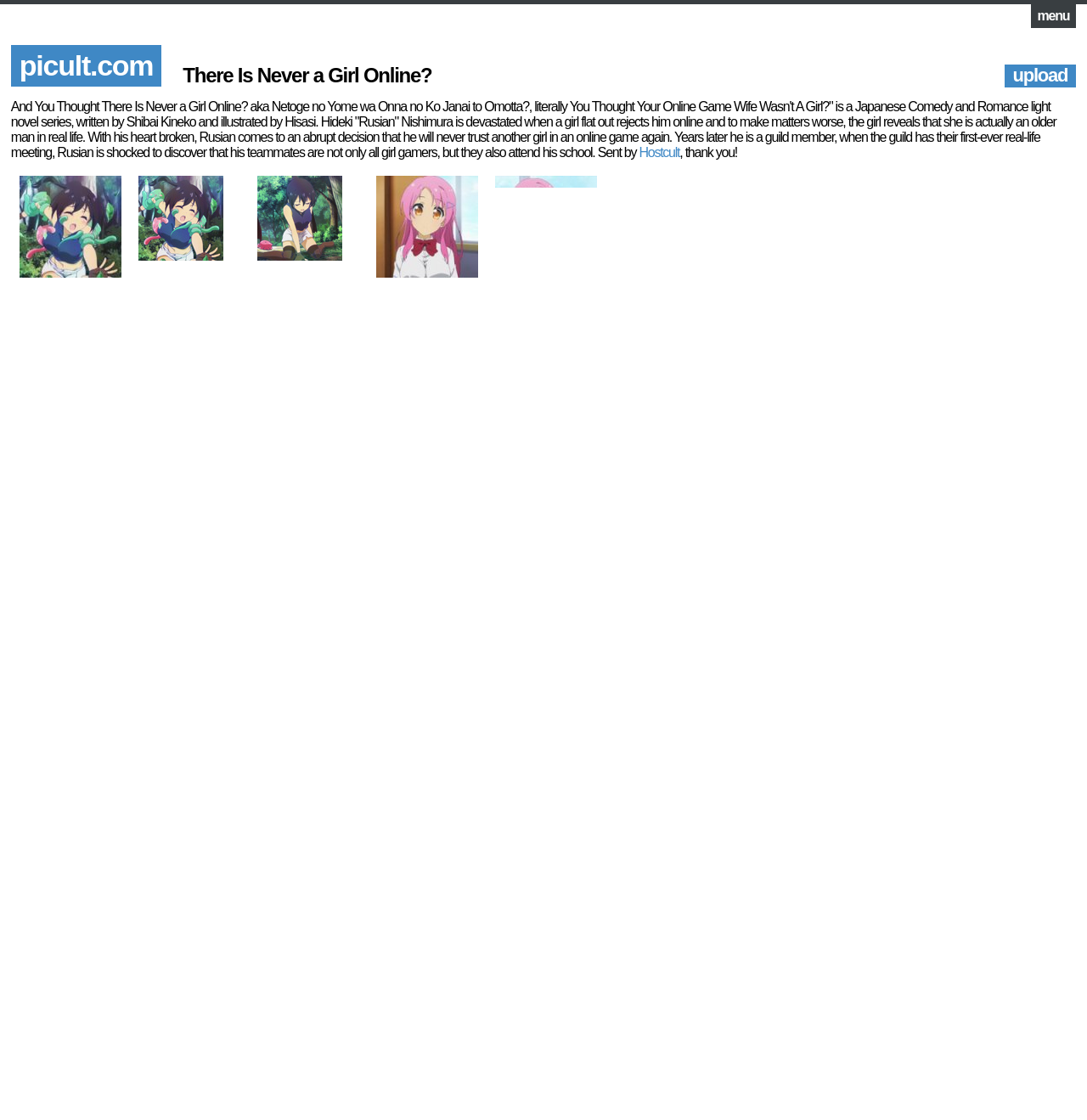What is the name of the website?
Based on the image, answer the question with a single word or brief phrase.

Picult